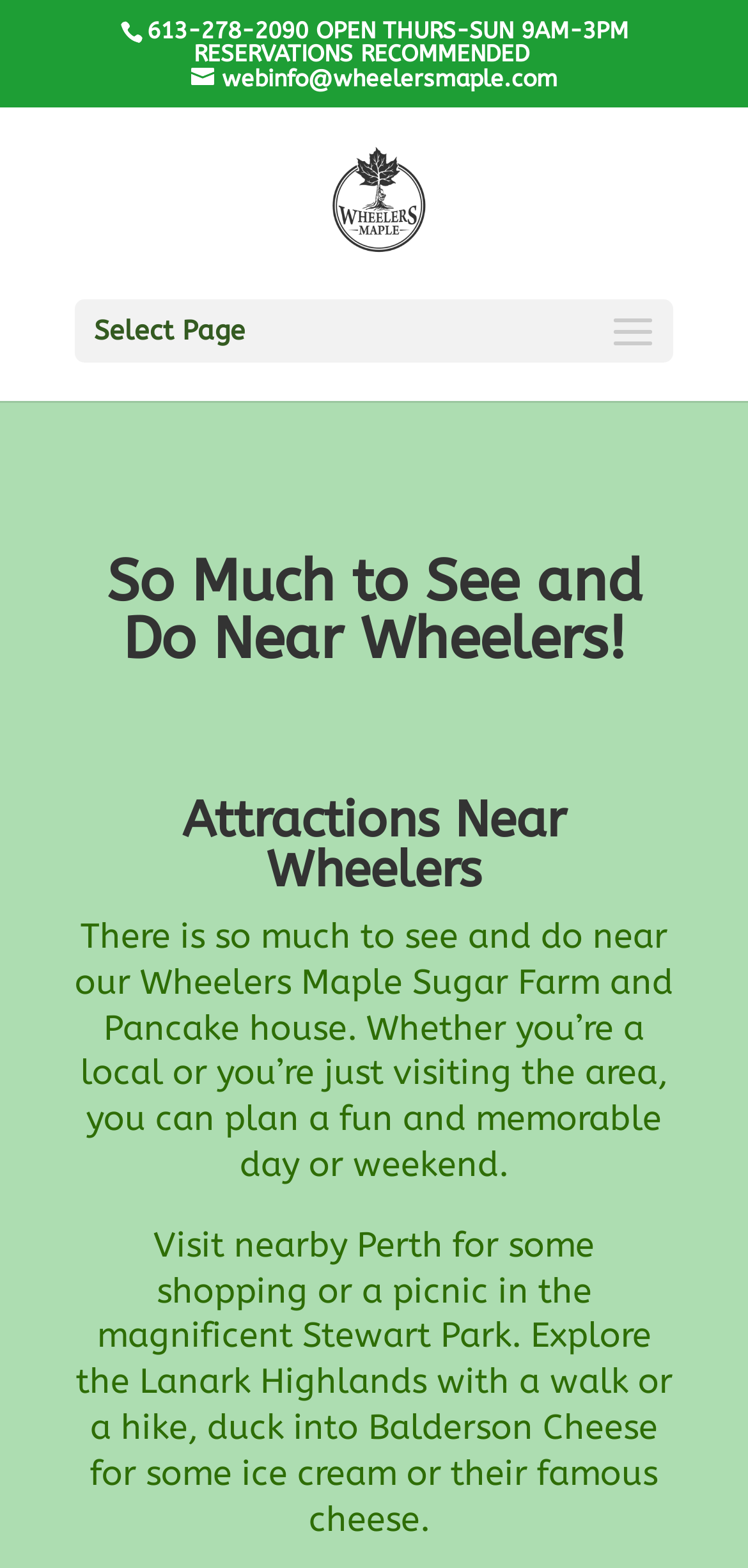Refer to the screenshot and give an in-depth answer to this question: What is one of the products offered by Balderson Cheese?

I found this product by reading the text that says 'Explore the Lanark Highlands with a walk or a hike, duck into Balderson Cheese for some ice cream or their famous cheese.' which mentions that Balderson Cheese offers ice cream.